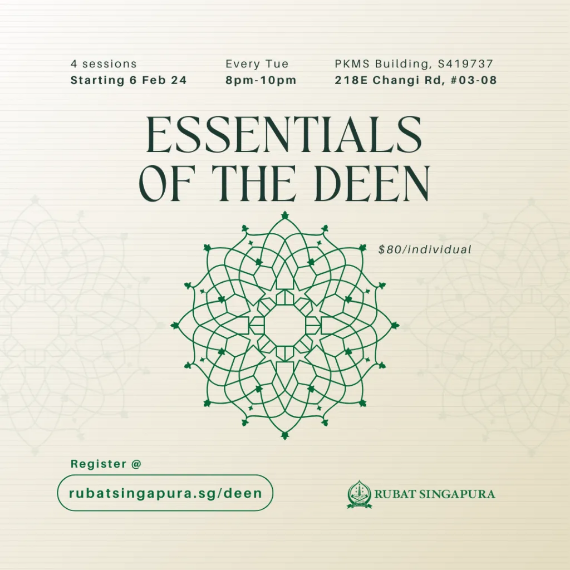What is the duration of each session? Please answer the question using a single word or phrase based on the image.

2 hours